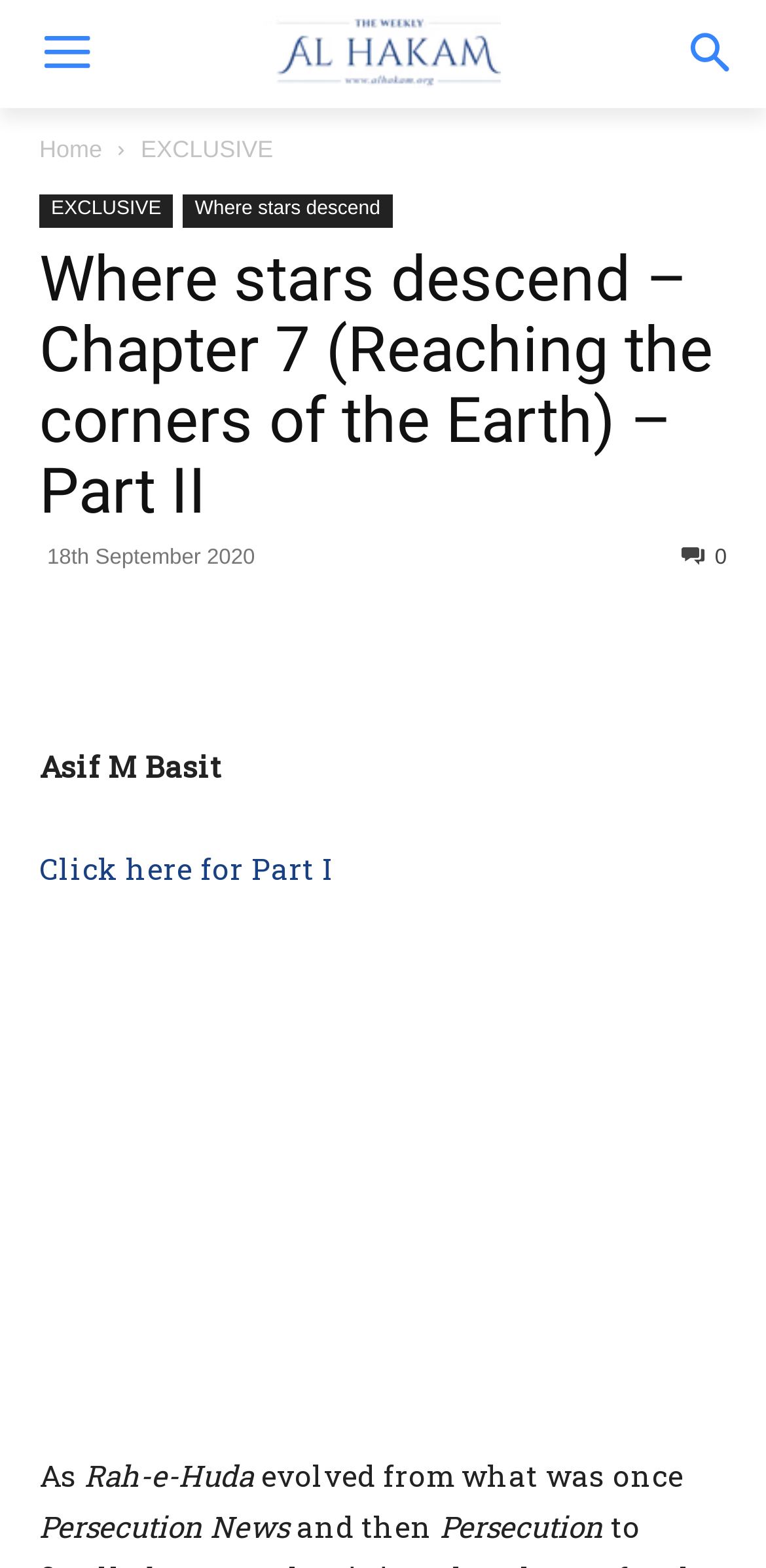What is the logo at the top?
Use the information from the screenshot to give a comprehensive response to the question.

I determined this by looking at the top of the webpage and finding the image with the description 'Al hakam logo' which is located at the top with a bounding box of [0.346, 0.01, 0.654, 0.056].